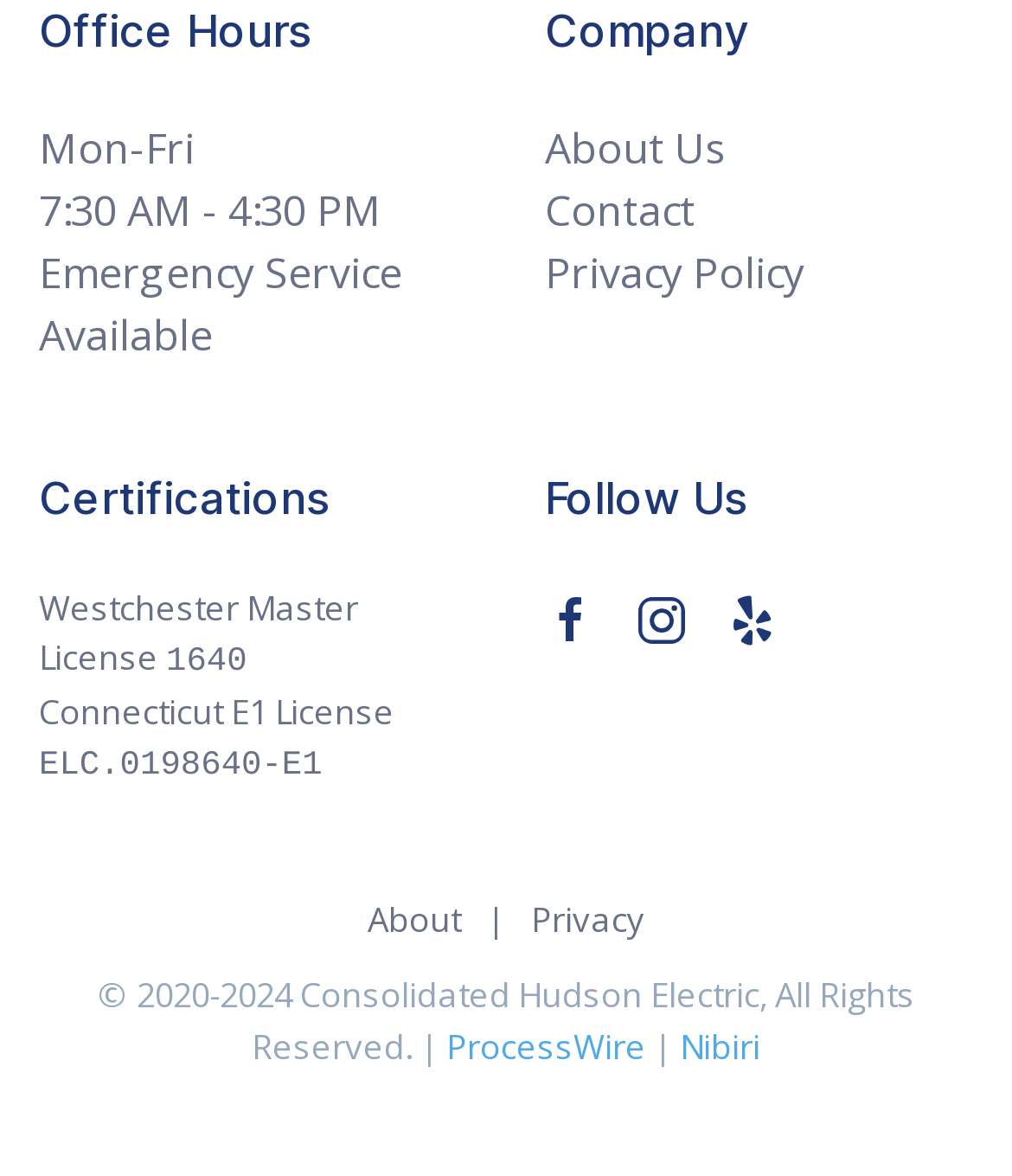Find the bounding box coordinates of the clickable area that will achieve the following instruction: "View Certifications".

[0.038, 0.402, 0.326, 0.446]